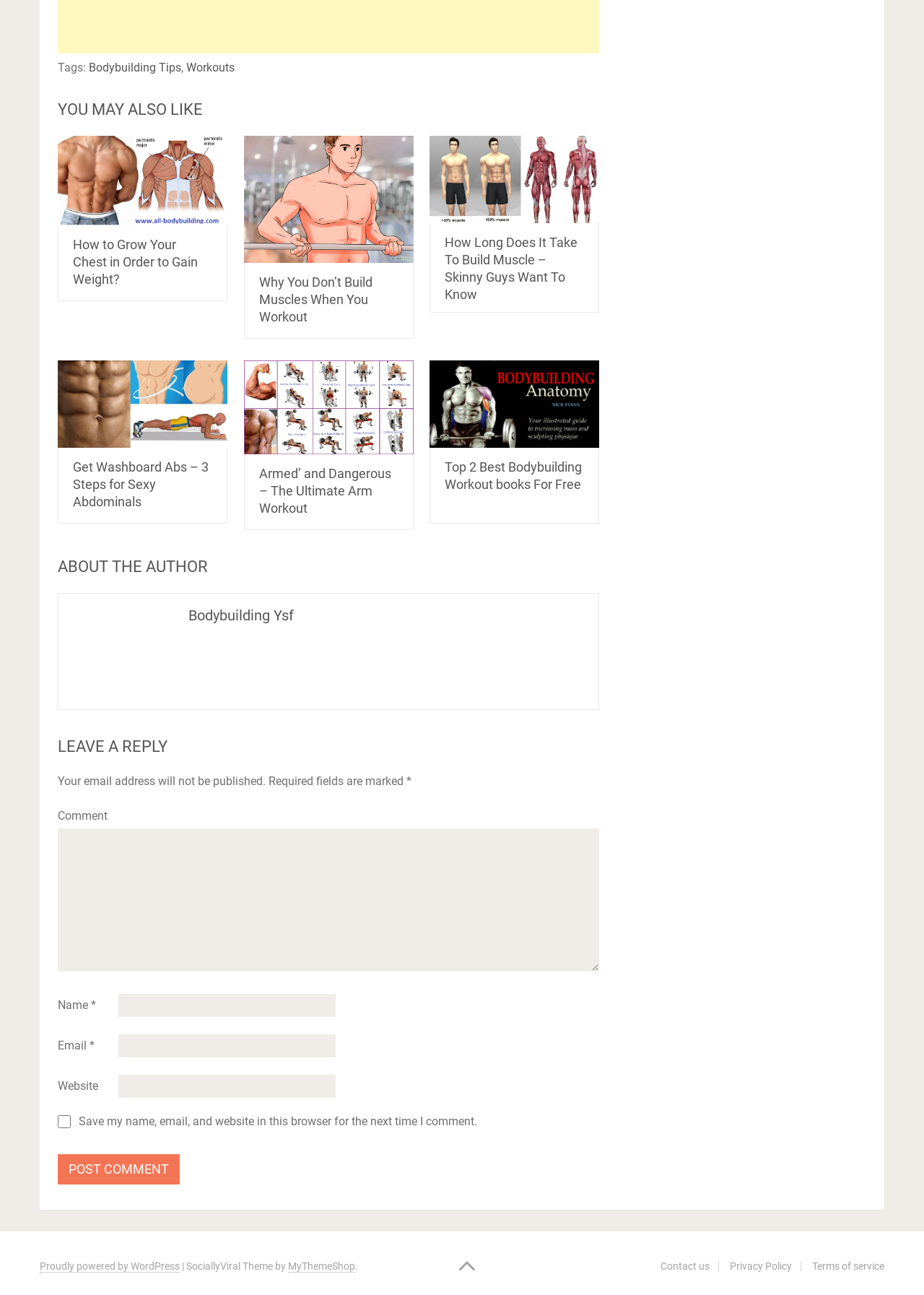What is the text of the first link under 'YOU MAY ALSO LIKE'?
Please provide a single word or phrase answer based on the image.

How to Grow Your Chest in Order to Gain Weight?